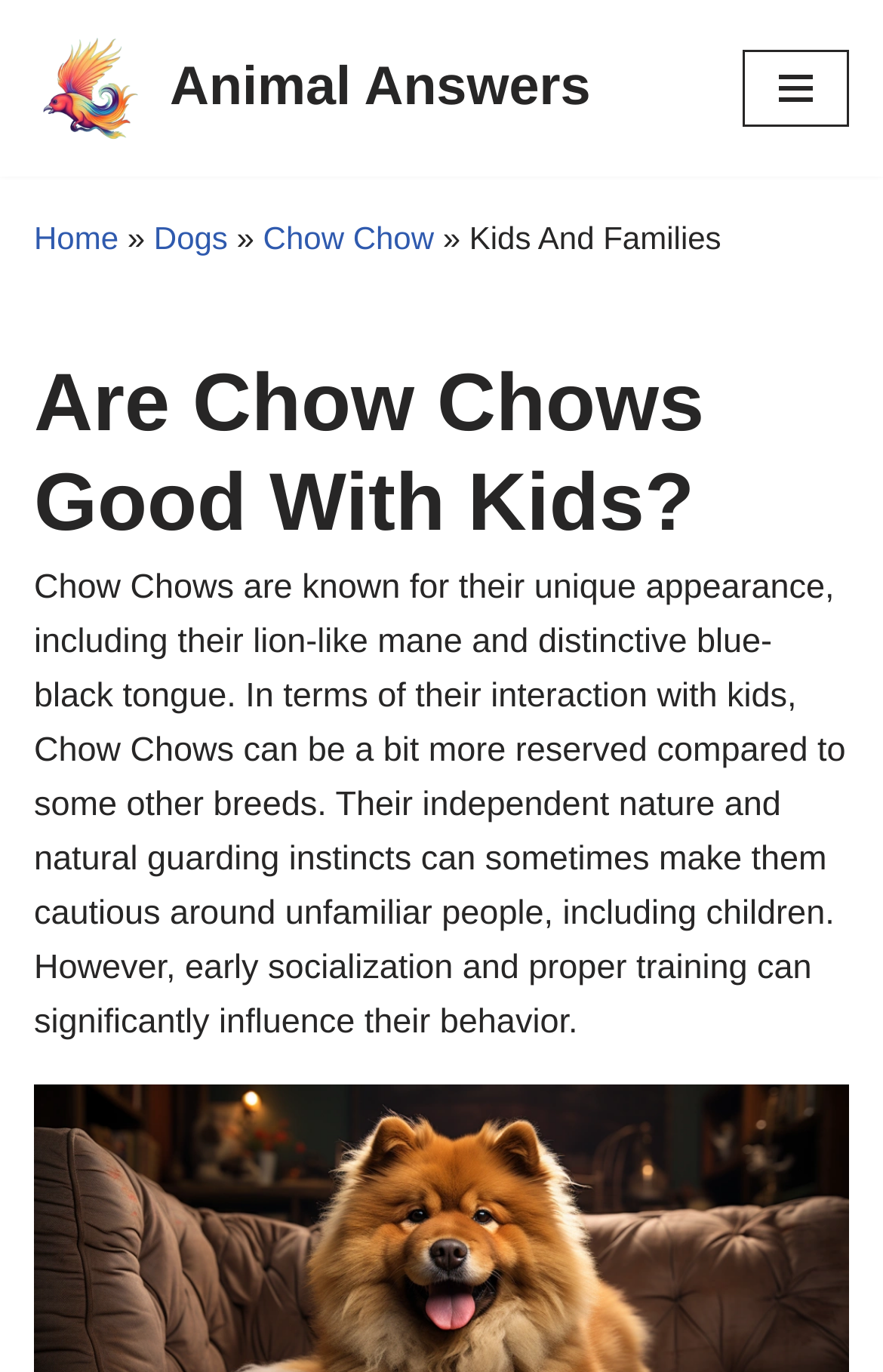Please determine the bounding box of the UI element that matches this description: Home. The coordinates should be given as (top-left x, top-left y, bottom-right x, bottom-right y), with all values between 0 and 1.

[0.038, 0.16, 0.134, 0.186]